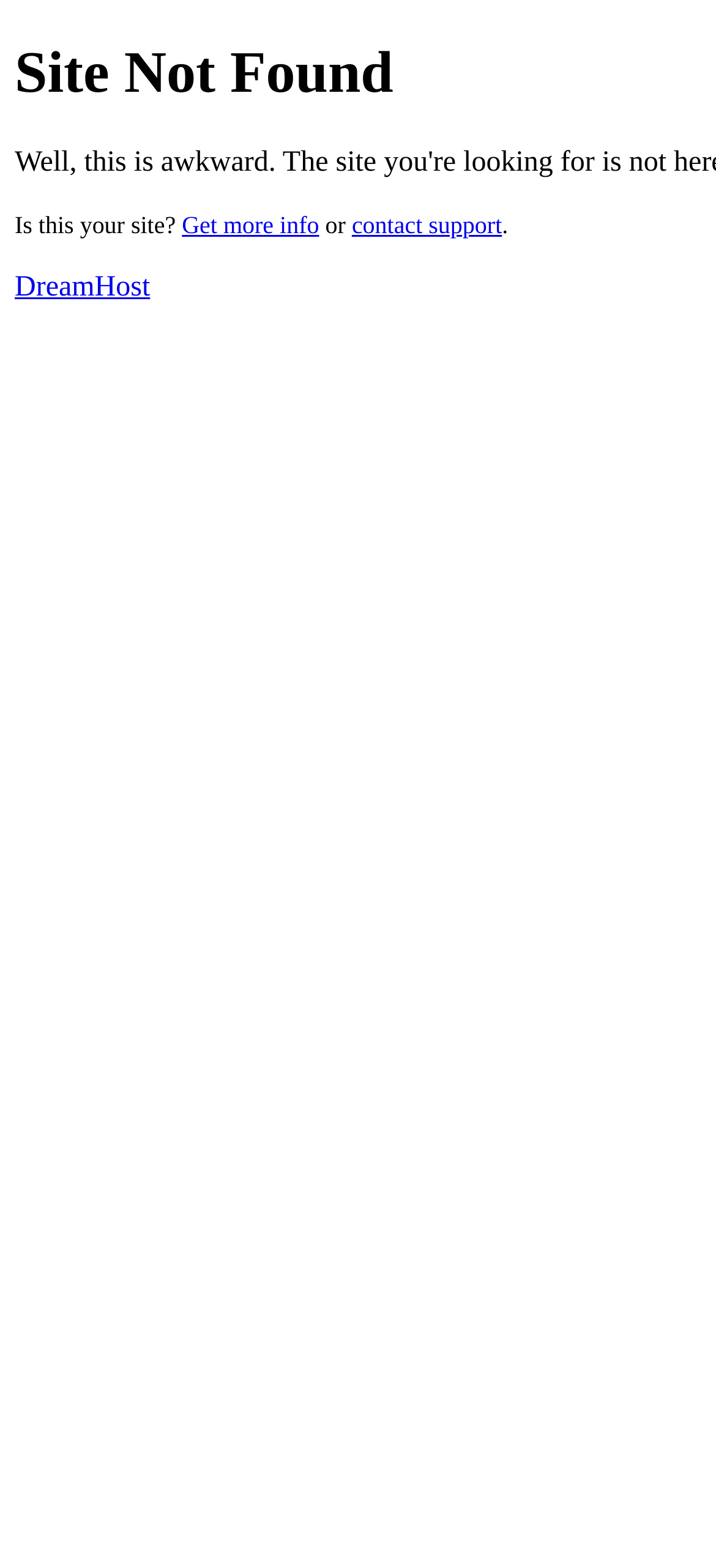Using floating point numbers between 0 and 1, provide the bounding box coordinates in the format (top-left x, top-left y, bottom-right x, bottom-right y). Locate the UI element described here: DreamHost

[0.021, 0.173, 0.21, 0.193]